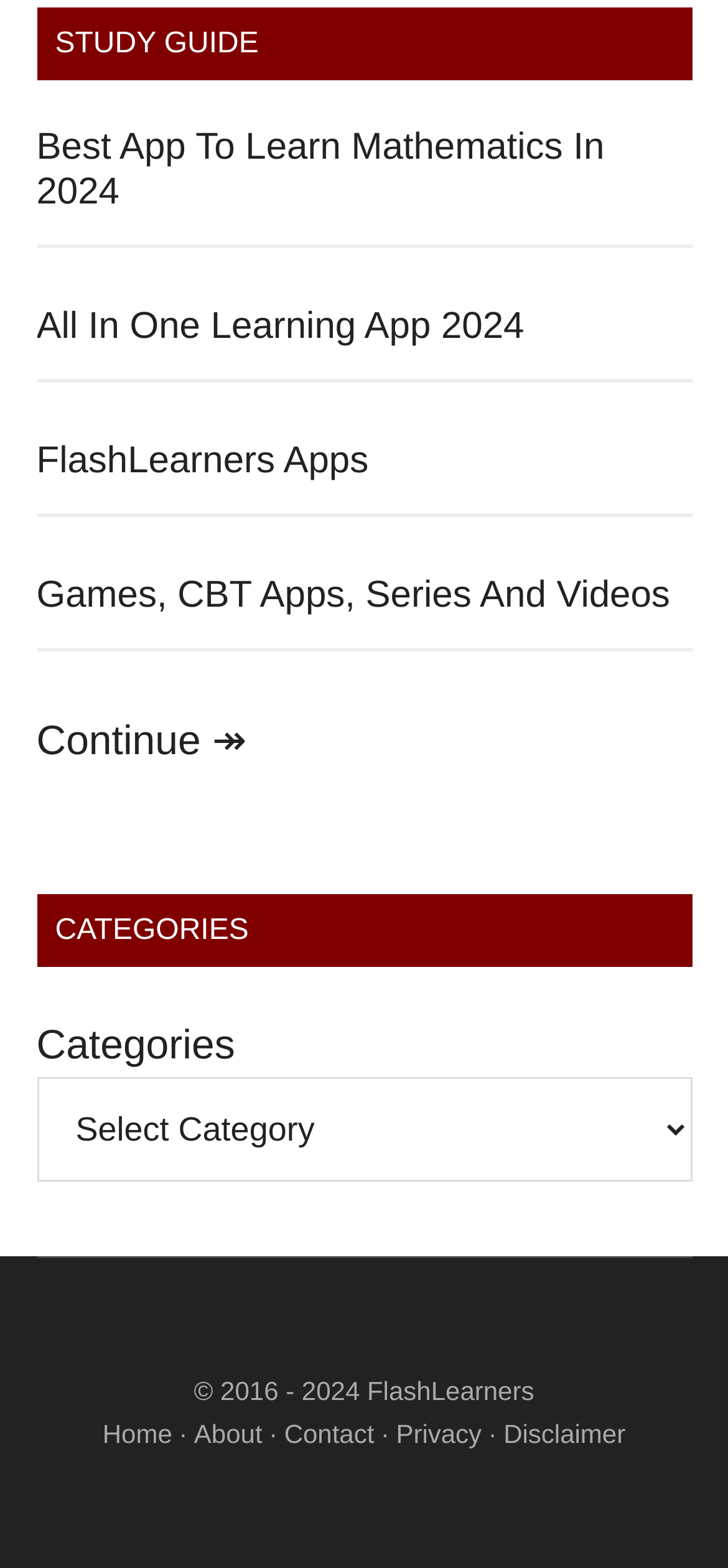What is the purpose of the 'Continue ↠' link?
Can you offer a detailed and complete answer to this question?

The 'Continue ↠' link is likely used to continue reading the study guide or article, as it is placed at the bottom of the list of headings and links, suggesting that it leads to more content.